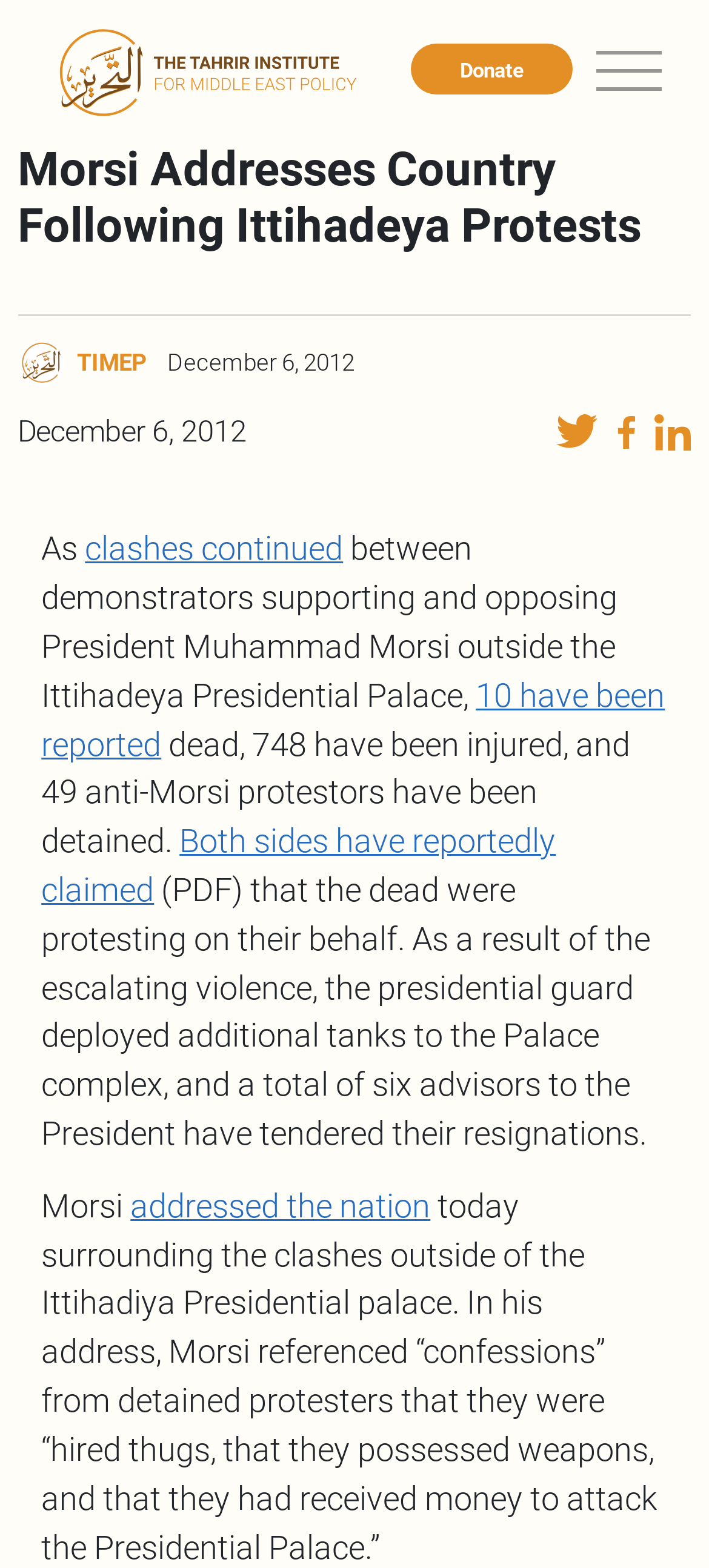Find the bounding box coordinates for the UI element whose description is: "Hair Towels". The coordinates should be four float numbers between 0 and 1, in the format [left, top, right, bottom].

None